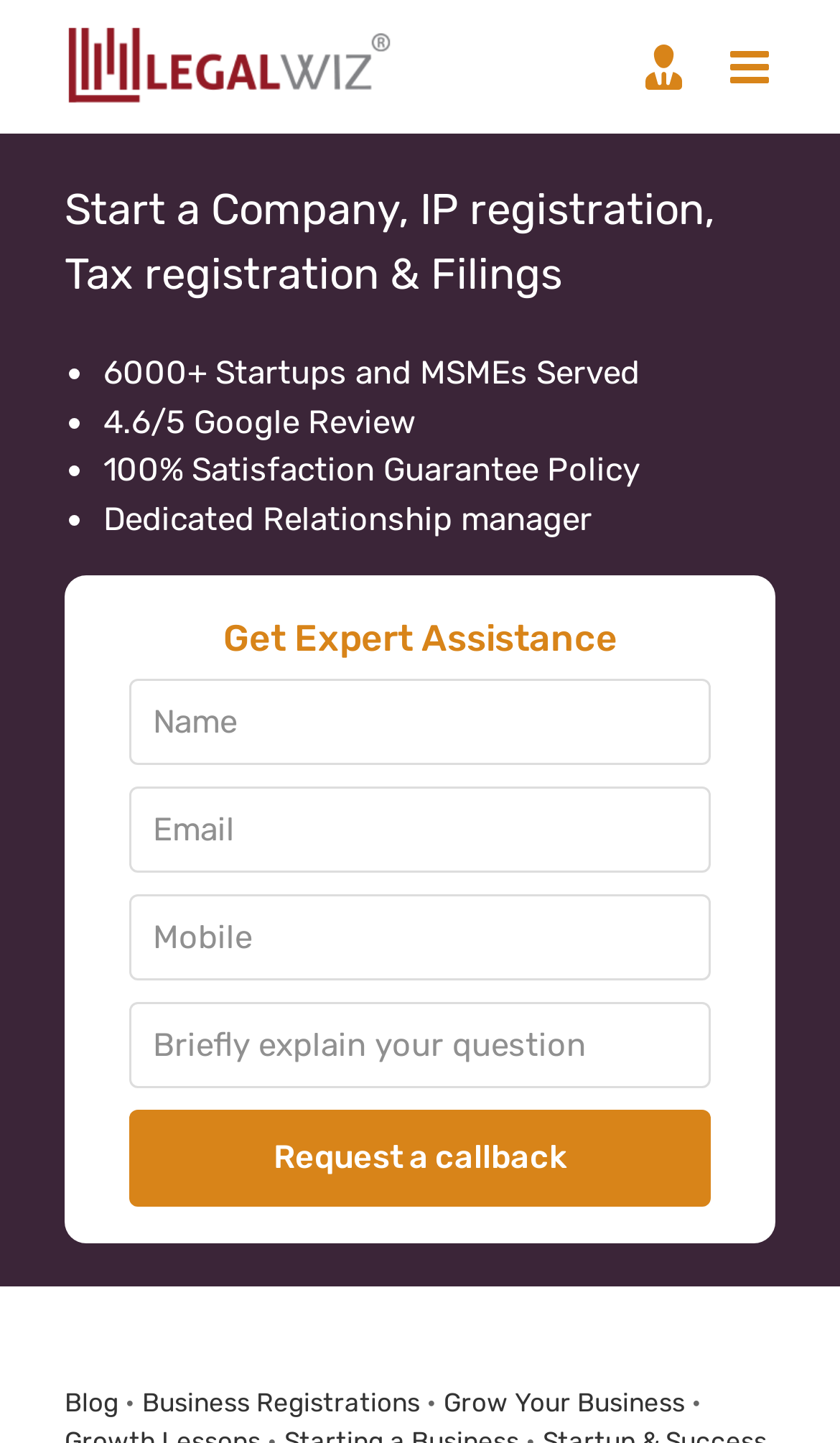Find the coordinates for the bounding box of the element with this description: "Blog".

[0.077, 0.961, 0.141, 0.982]